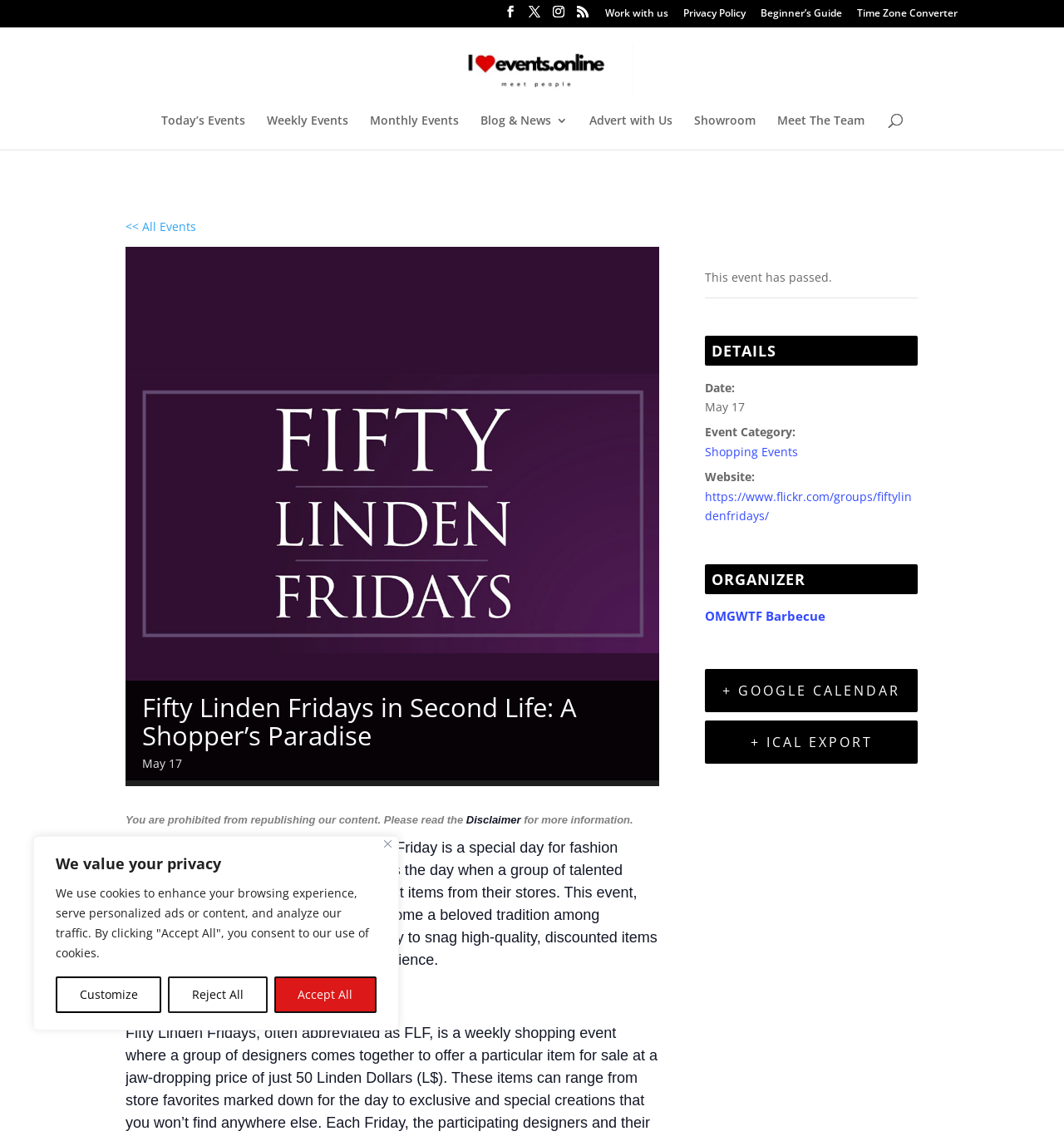Please identify the bounding box coordinates of the clickable area that will allow you to execute the instruction: "Learn about Open meet".

None